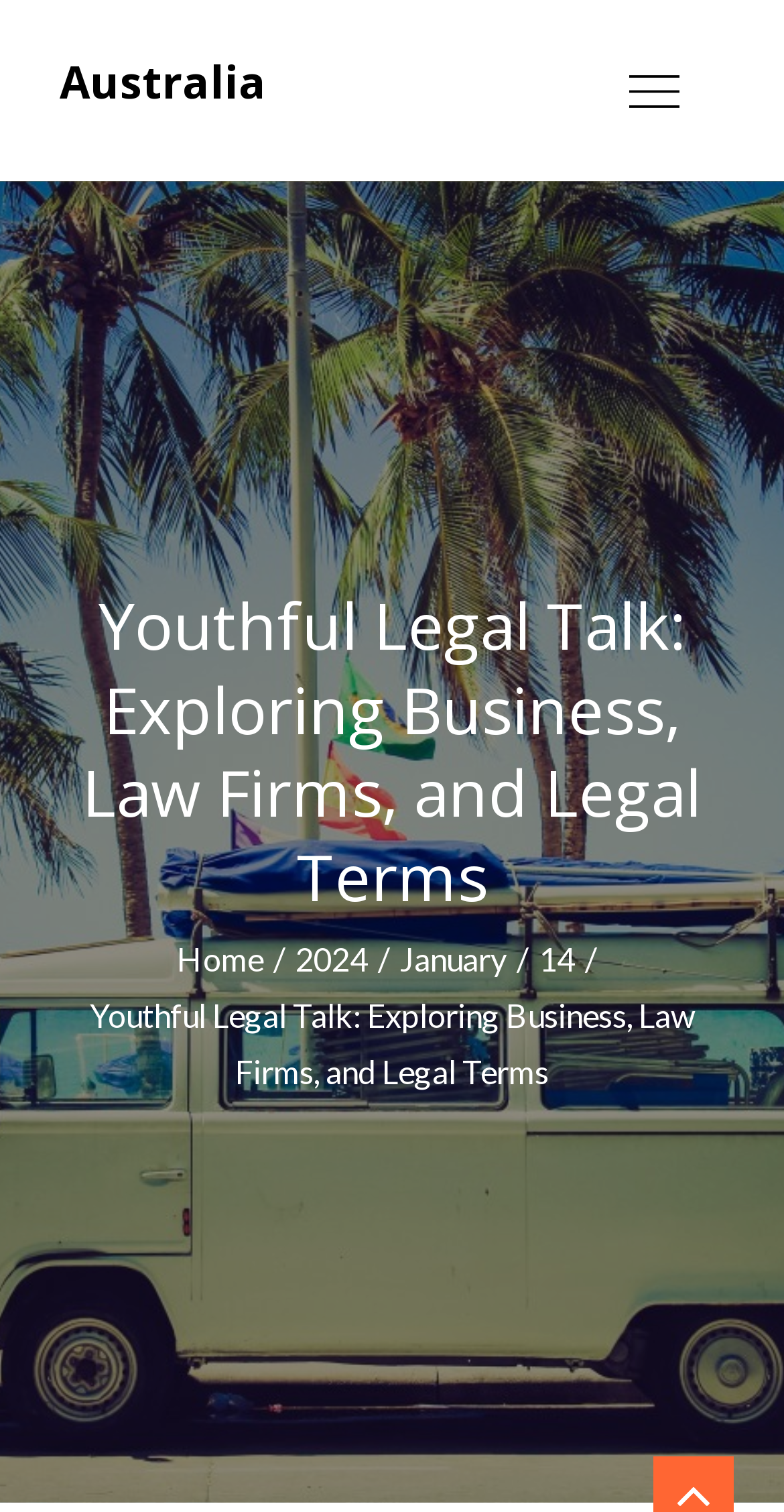Pinpoint the bounding box coordinates of the area that must be clicked to complete this instruction: "click on the link about Arnold Schwarzenegger and steroids".

[0.0, 0.005, 0.713, 0.031]